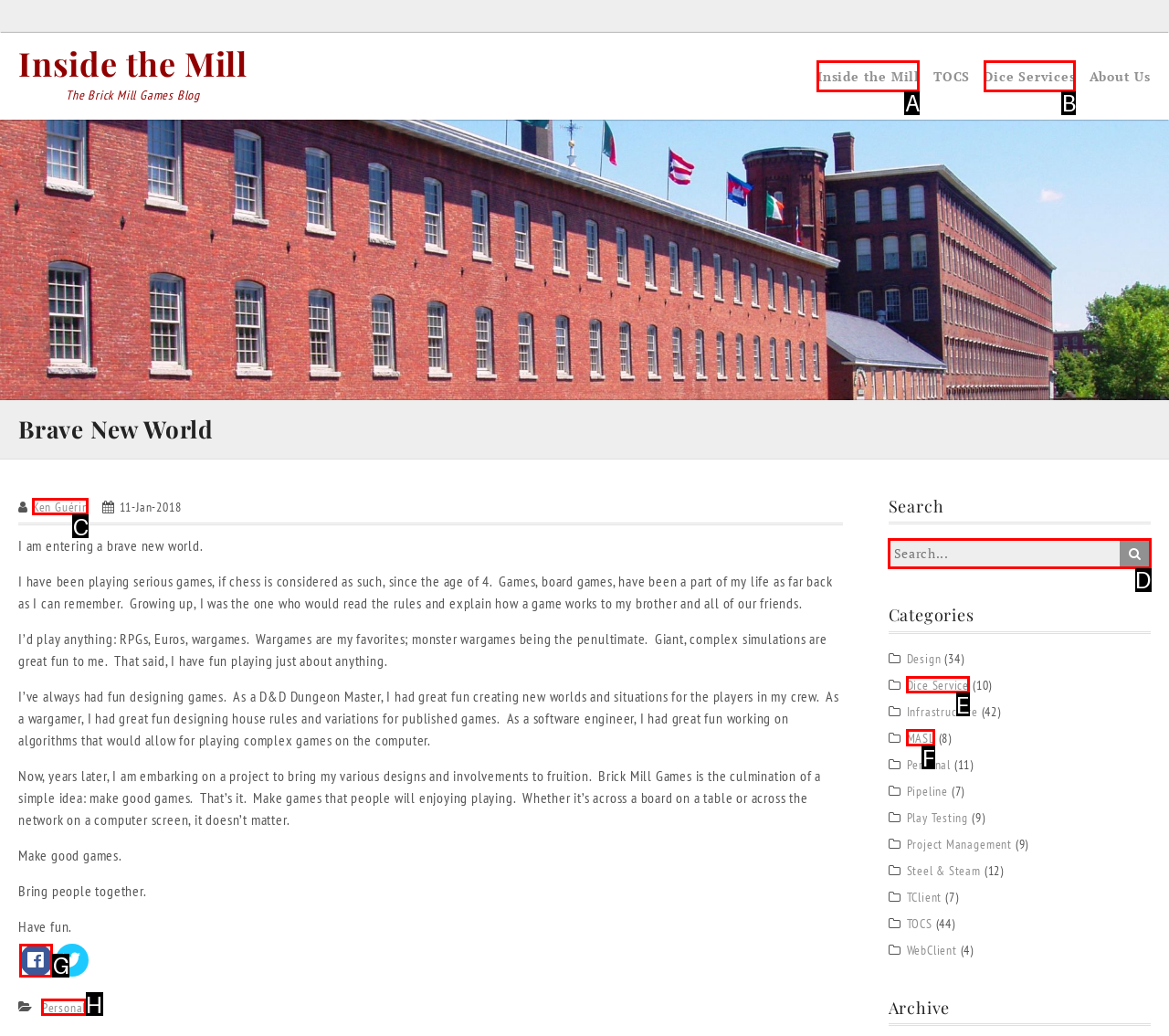For the task: Share on Facebook, specify the letter of the option that should be clicked. Answer with the letter only.

G